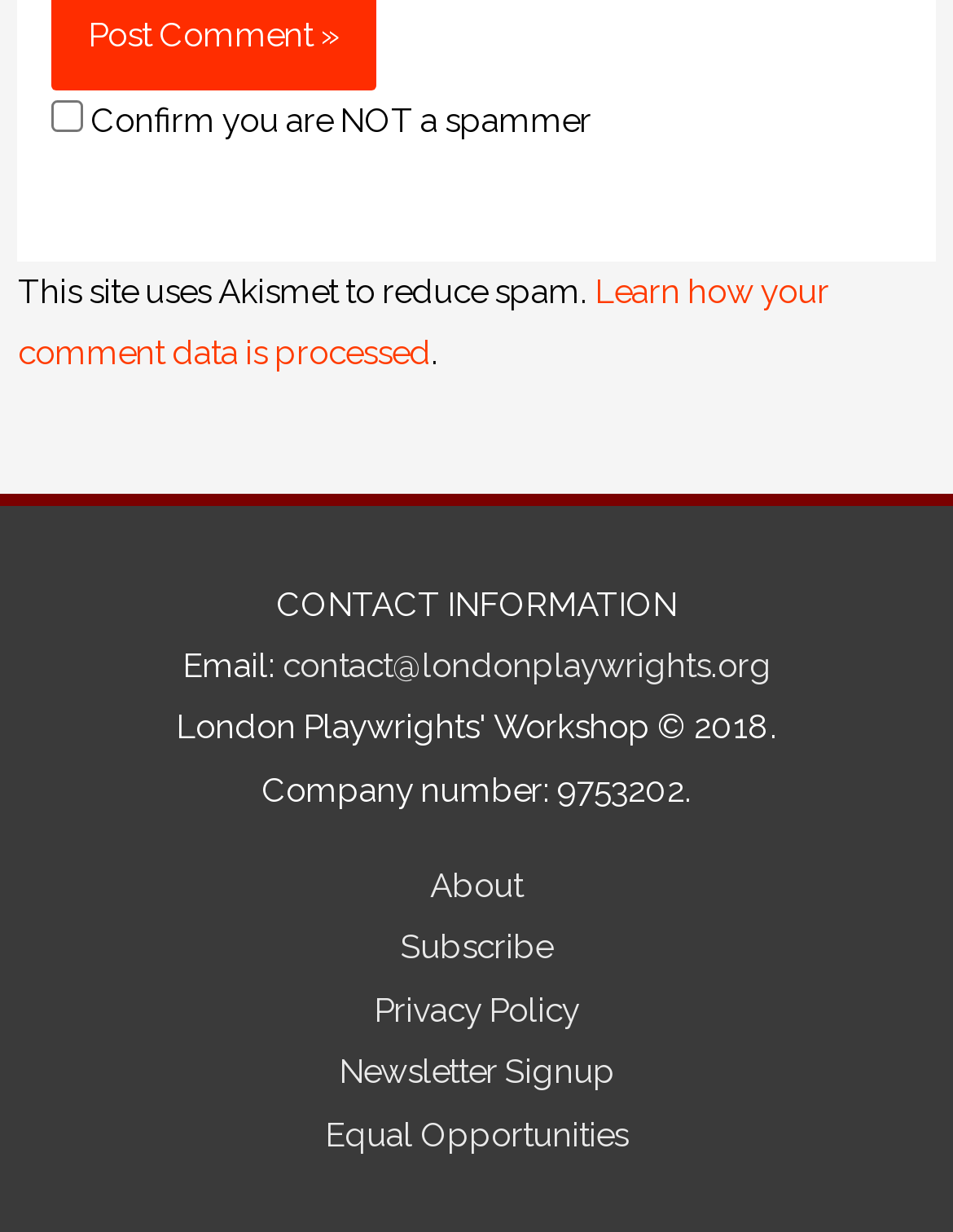Please give the bounding box coordinates of the area that should be clicked to fulfill the following instruction: "Send an email to contact@londonplaywrights.org". The coordinates should be in the format of four float numbers from 0 to 1, i.e., [left, top, right, bottom].

[0.296, 0.524, 0.809, 0.556]